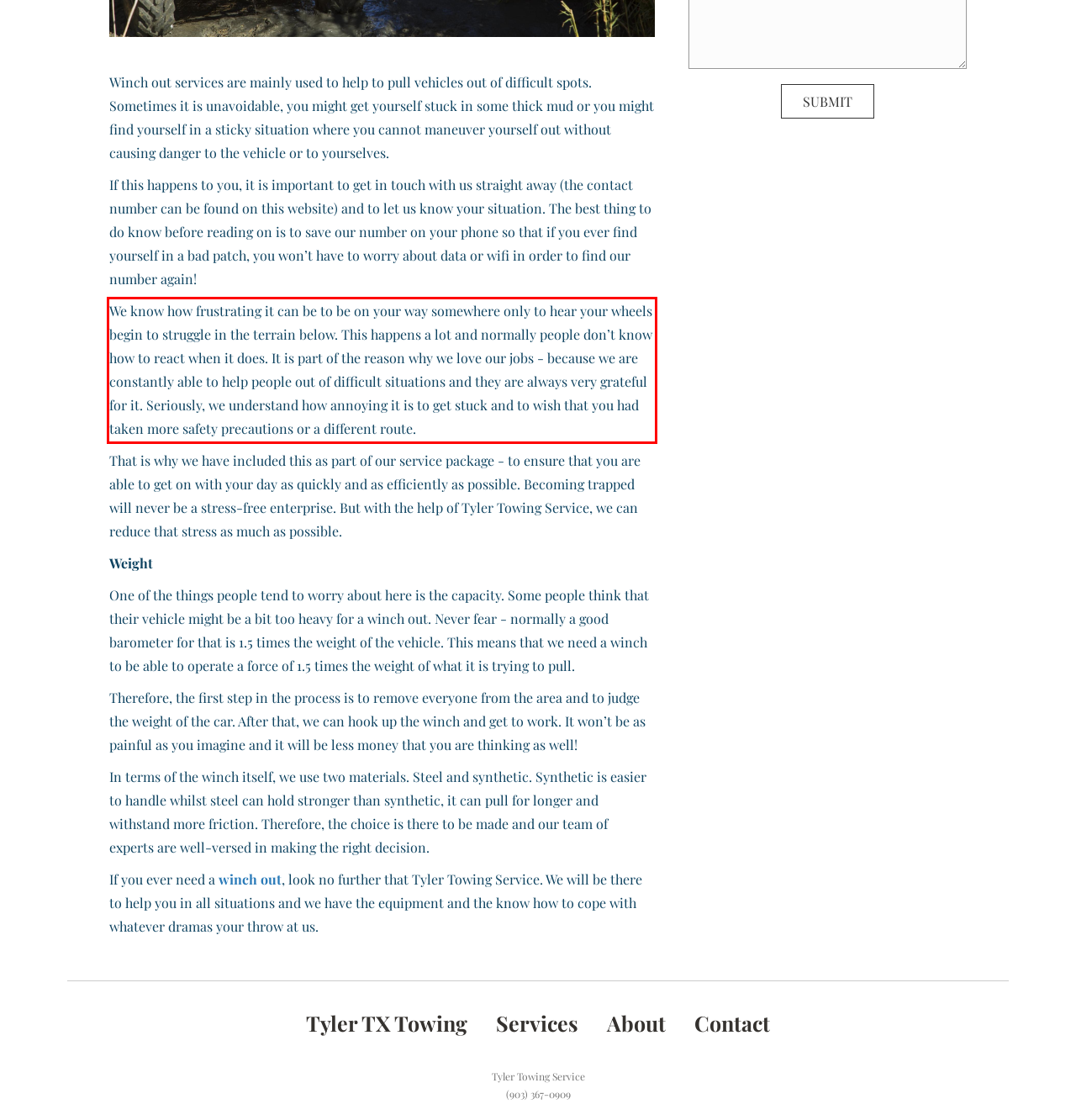Given the screenshot of the webpage, identify the red bounding box, and recognize the text content inside that red bounding box.

We know how frustrating it can be to be on your way somewhere only to hear your wheels begin to struggle in the terrain below. This happens a lot and normally people don’t know how to react when it does. It is part of the reason why we love our jobs - because we are constantly able to help people out of difficult situations and they are always very grateful for it. Seriously, we understand how annoying it is to get stuck and to wish that you had taken more safety precautions or a different route.